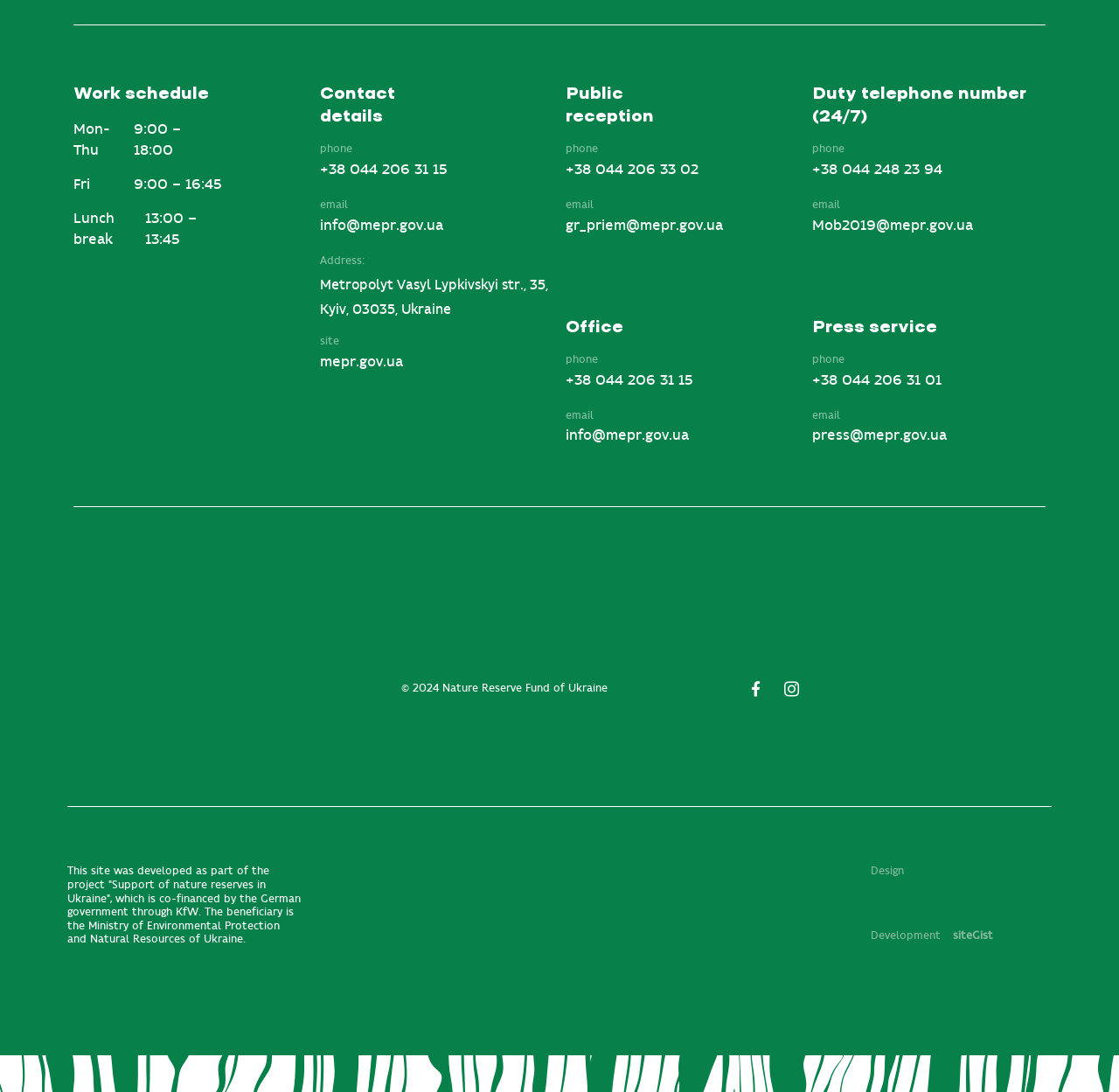Identify the bounding box coordinates of the section to be clicked to complete the task described by the following instruction: "Call public reception". The coordinates should be four float numbers between 0 and 1, formatted as [left, top, right, bottom].

[0.505, 0.147, 0.624, 0.165]